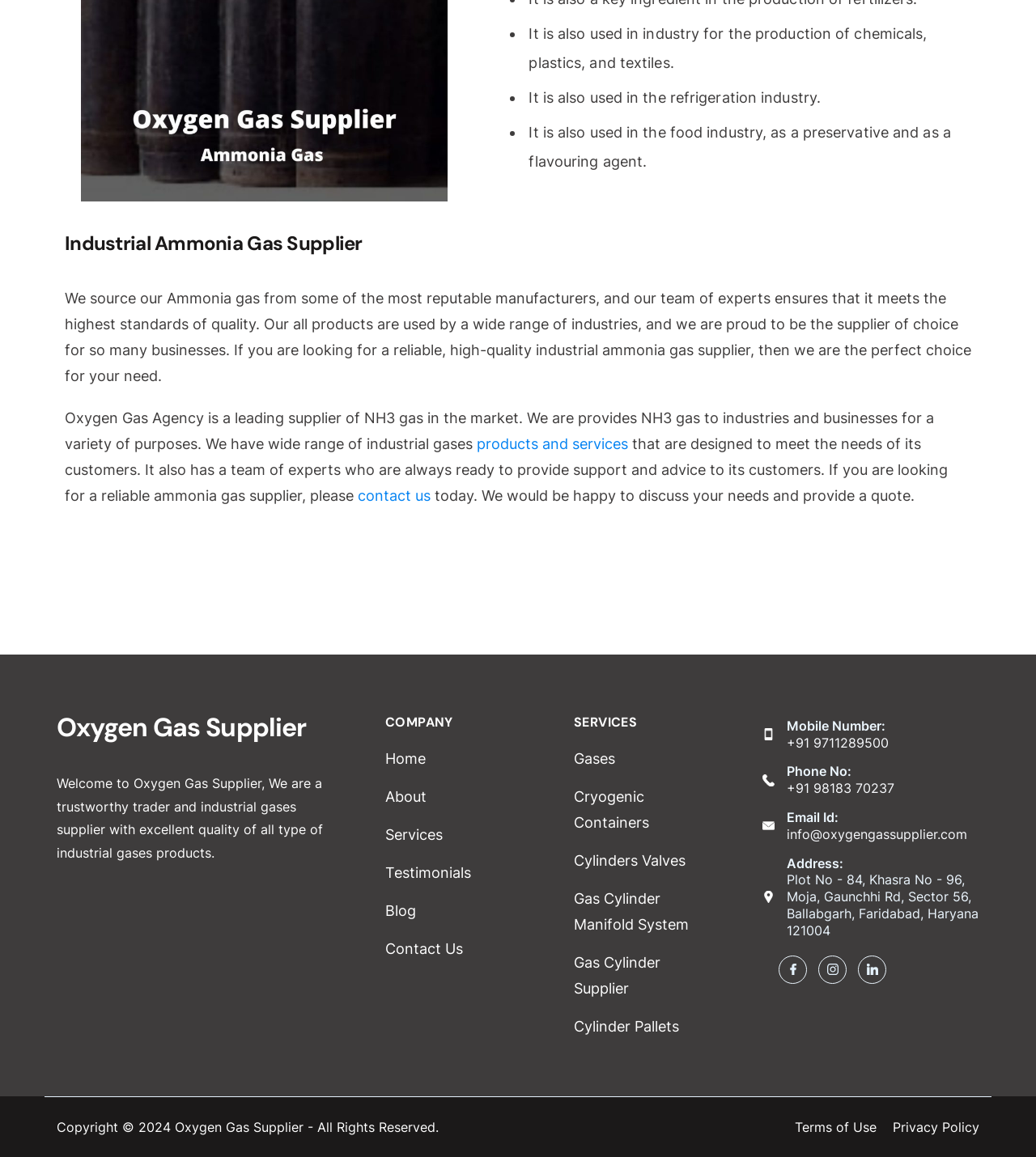From the webpage screenshot, identify the region described by Cylinder Pallets. Provide the bounding box coordinates as (top-left x, top-left y, bottom-right x, bottom-right y), with each value being a floating point number between 0 and 1.

[0.554, 0.88, 0.655, 0.895]